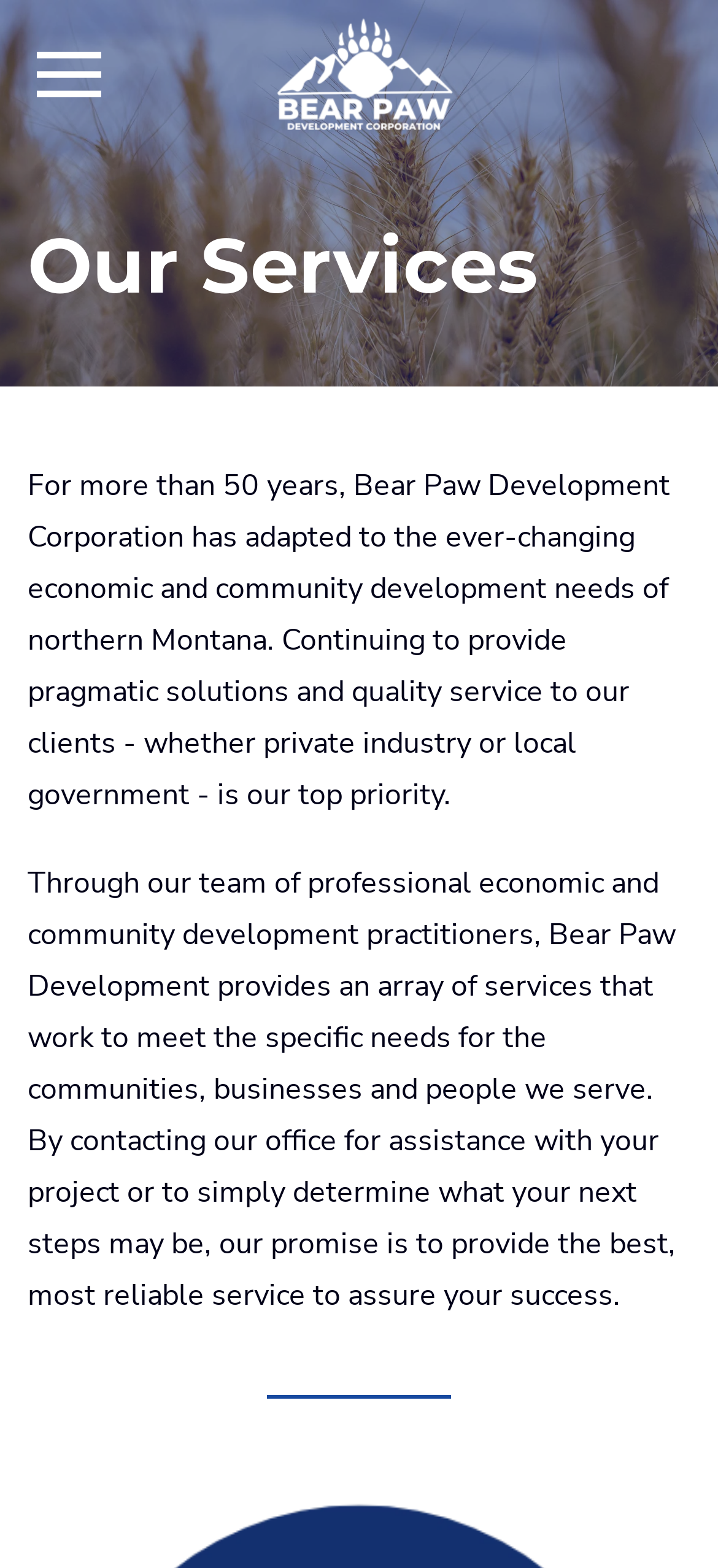How long has Bear Paw Development been serving?
Please elaborate on the answer to the question with detailed information.

According to the webpage, Bear Paw Development Corporation has adapted to the ever-changing economic and community development needs of northern Montana for more than 50 years.